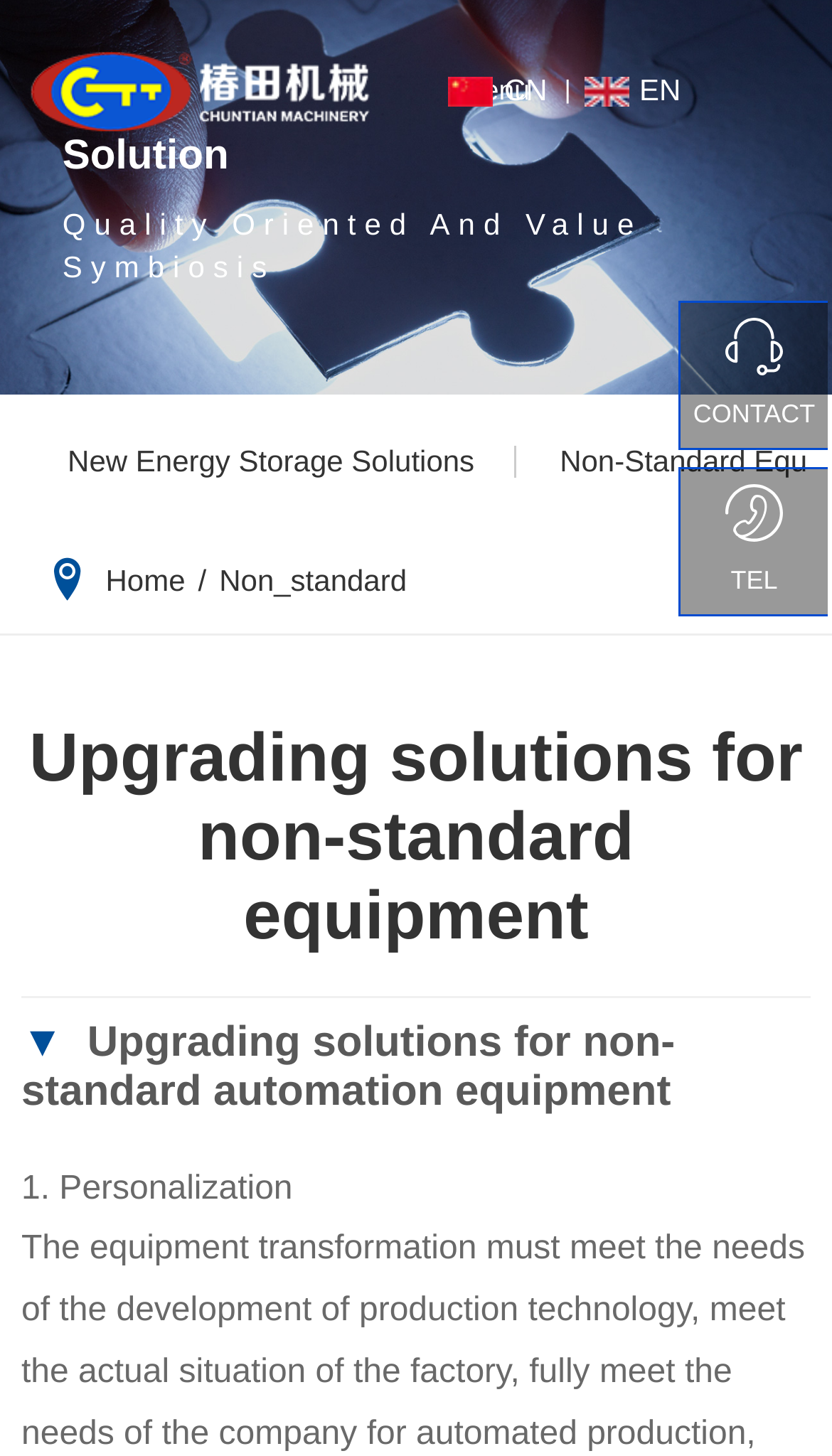What is the company name?
Using the image as a reference, give a one-word or short phrase answer.

Zhuhai ChunTian Machine Technology Co.,Ltd.